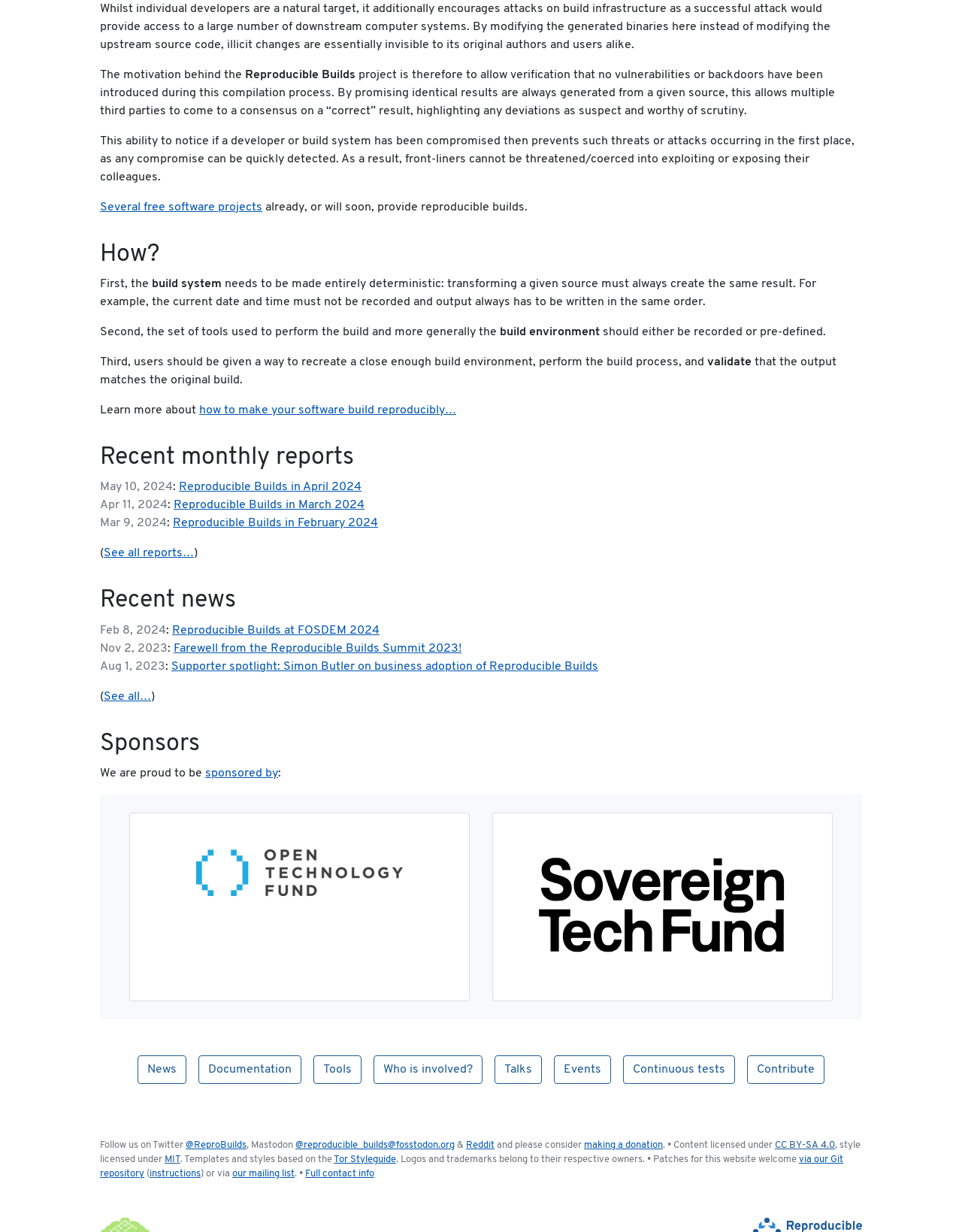Please identify the bounding box coordinates of the area I need to click to accomplish the following instruction: "See all reports".

[0.108, 0.444, 0.202, 0.454]